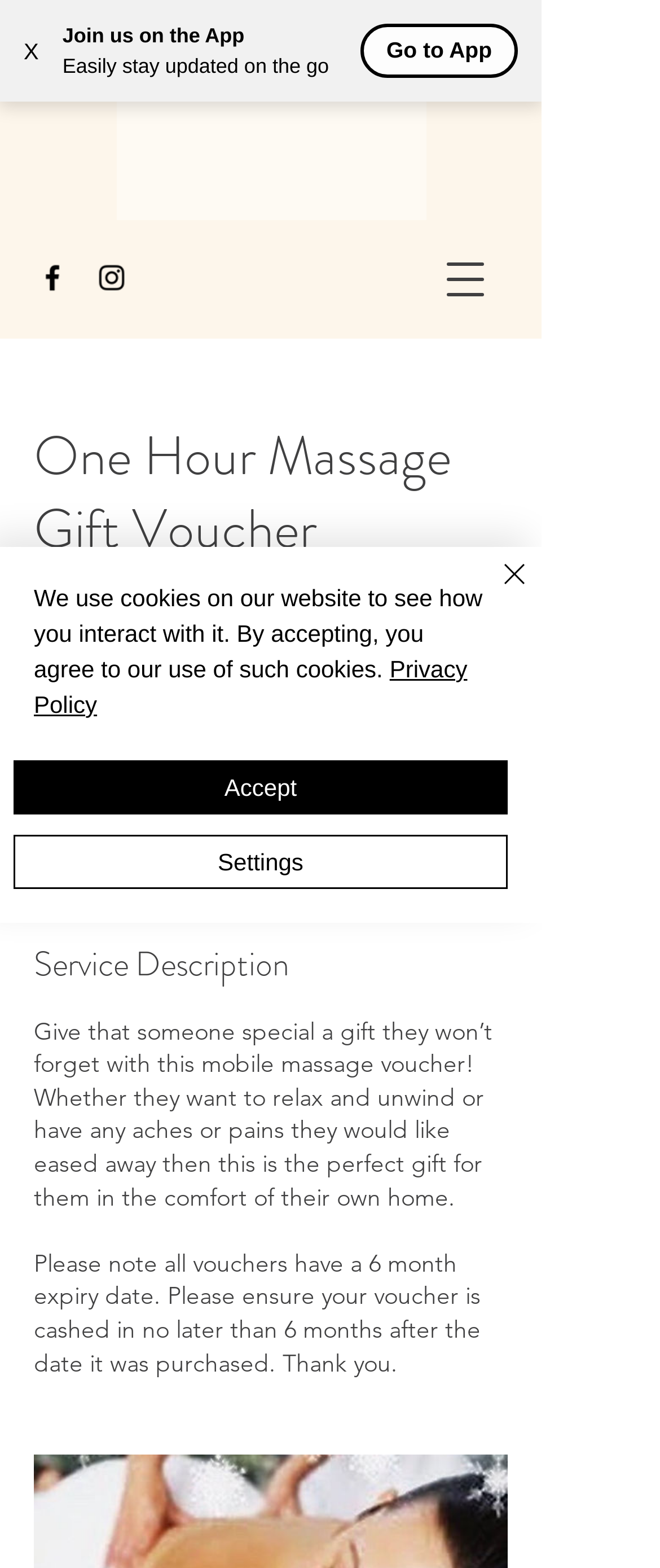Locate the bounding box coordinates of the element's region that should be clicked to carry out the following instruction: "Visit Facebook page". The coordinates need to be four float numbers between 0 and 1, i.e., [left, top, right, bottom].

[0.054, 0.166, 0.105, 0.188]